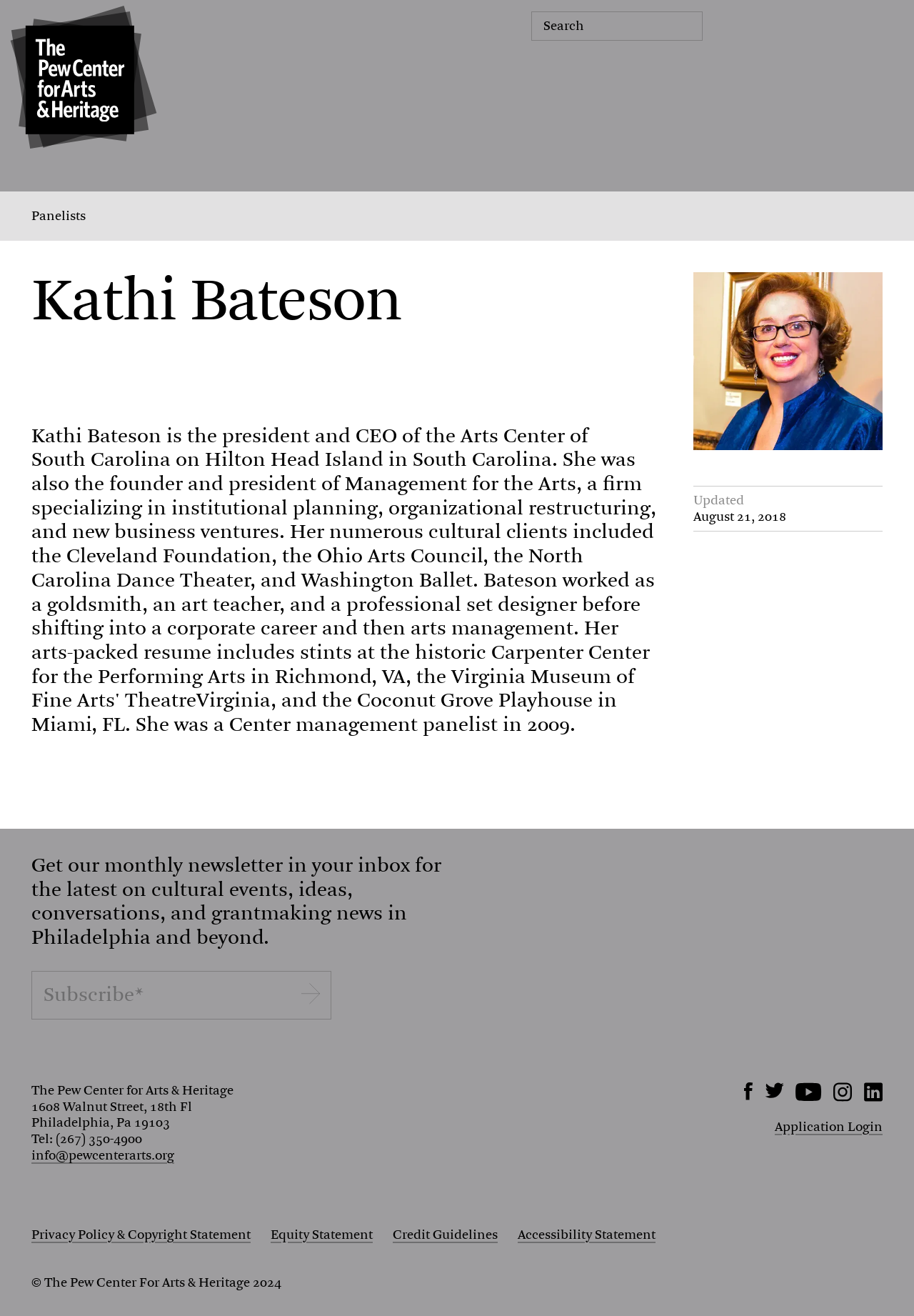Locate the bounding box coordinates of the area to click to fulfill this instruction: "Search for something". The bounding box should be presented as four float numbers between 0 and 1, in the order [left, top, right, bottom].

[0.581, 0.009, 0.769, 0.031]